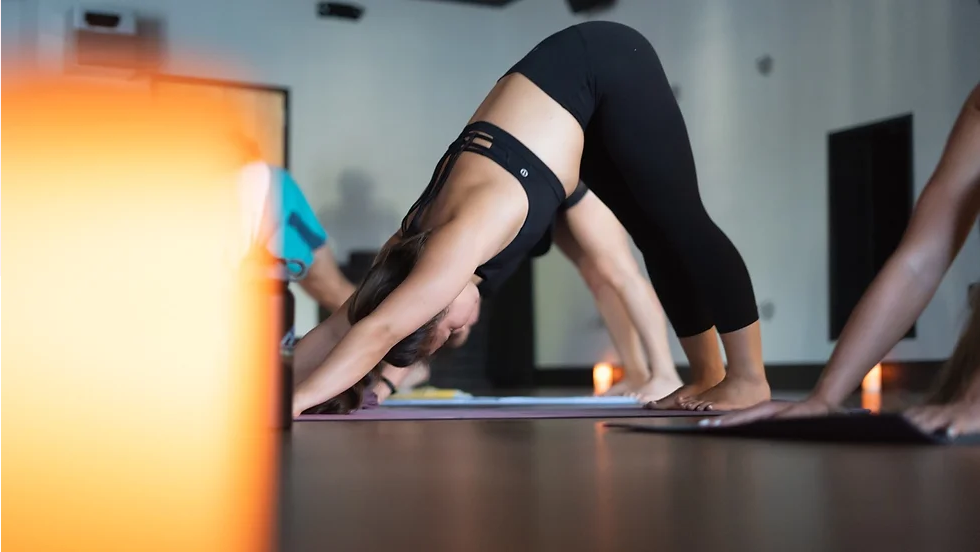Deliver an in-depth description of the image, highlighting major points.

The image depicts a serene yoga class setting, where participants are engaged in a downward-facing dog pose. In the foreground, a woman in black athletic wear demonstrates the pose, emphasizing flexibility and focus. The warm glow of candlelight adds a calming ambiance, inviting practitioners to embrace relaxation and renewal. This class, titled "Spring Equinox Candlelit Yoga + Meditation," welcomes individuals of all levels and aims to reawaken the spirit as spring arrives. With gentle flowing movements and meditation, attendees are encouraged to celebrate the changing seasons, enhancing their personal well-being in a peaceful environment.